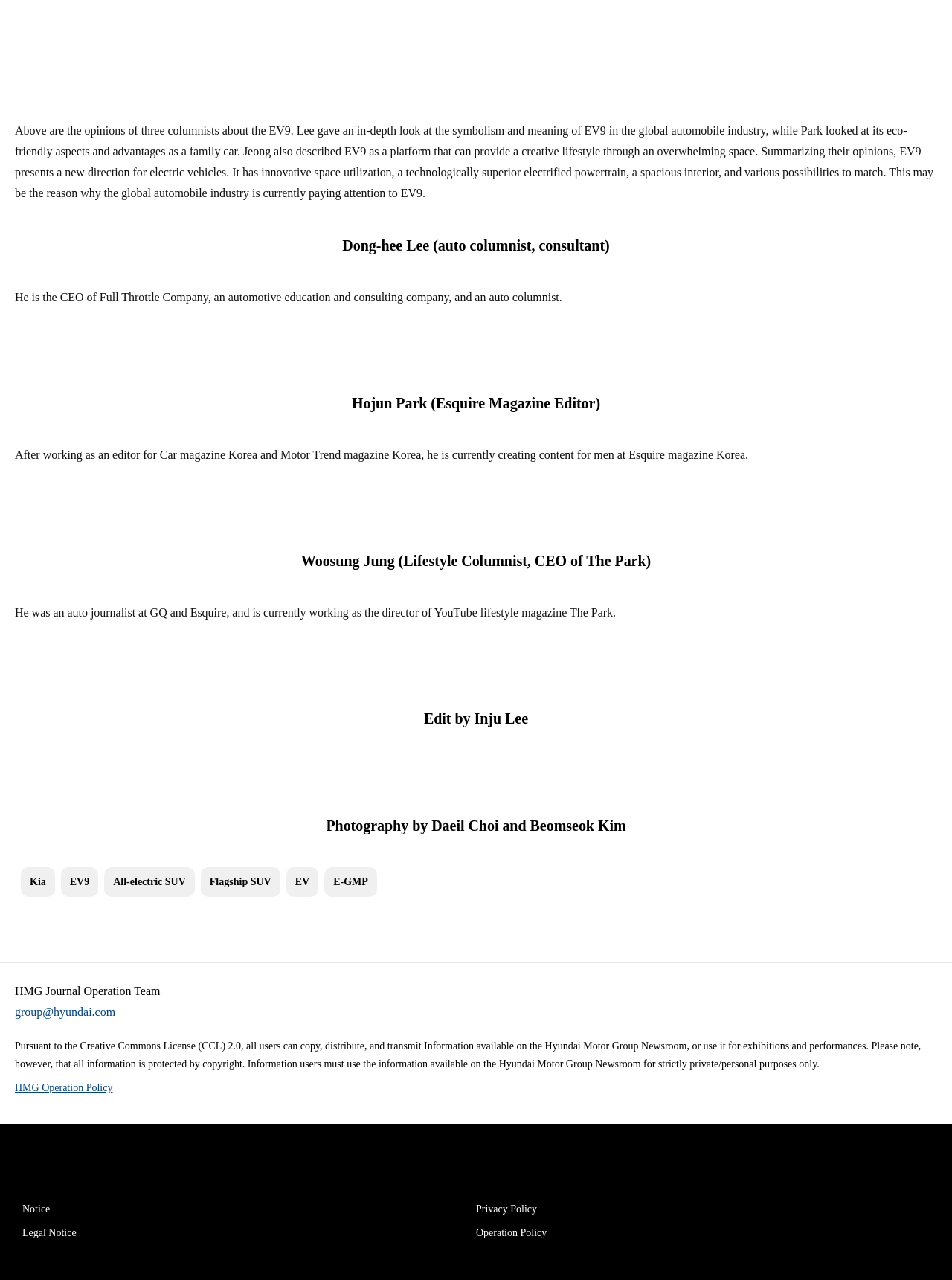From the details in the image, provide a thorough response to the question: What is the name of the company mentioned in the article?

The company mentioned in the article is Full Throttle Company, which is an automotive education and consulting company, as described in the text.